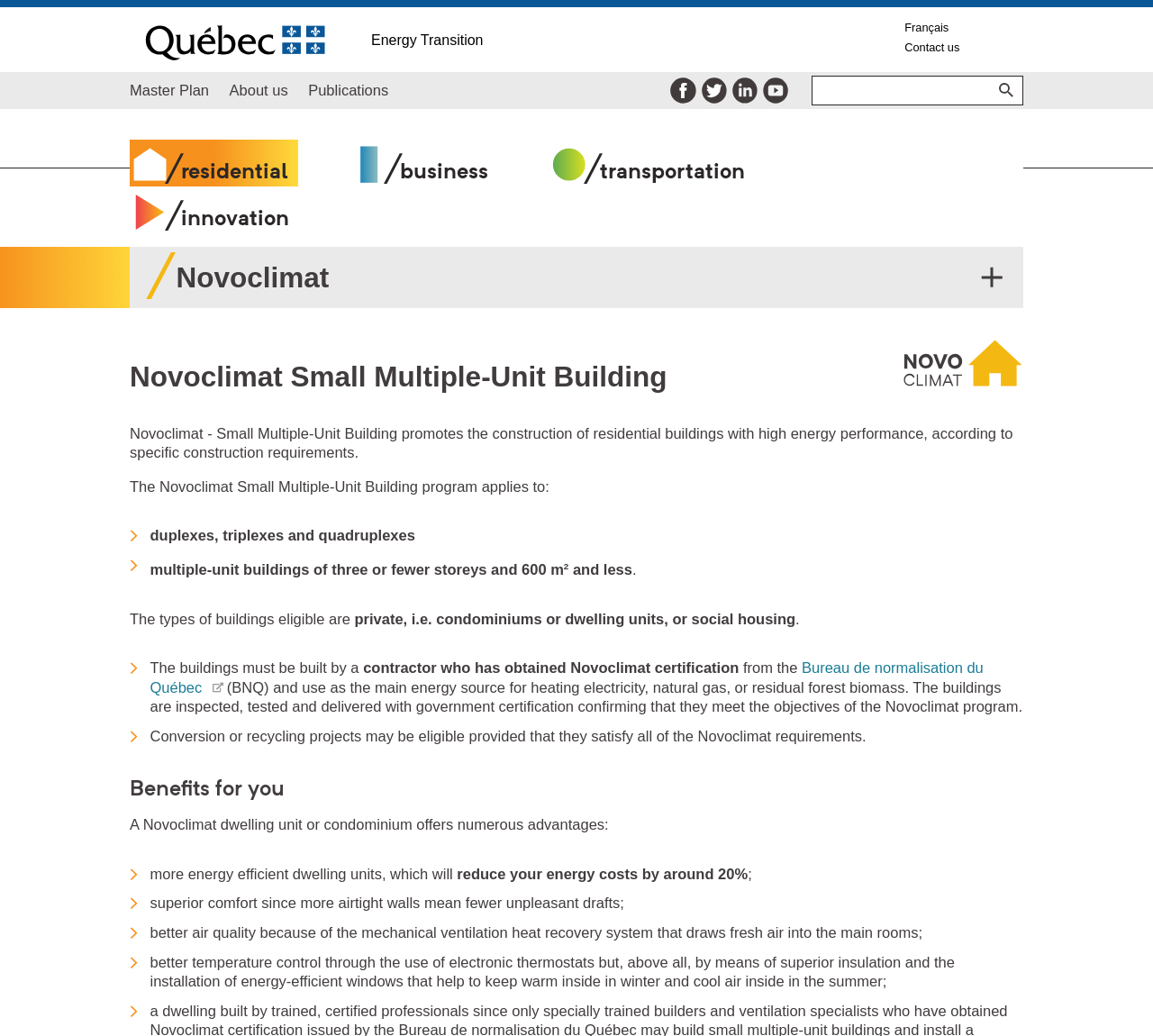Please identify the bounding box coordinates of the area that needs to be clicked to fulfill the following instruction: "Contact us."

[0.785, 0.04, 0.832, 0.053]